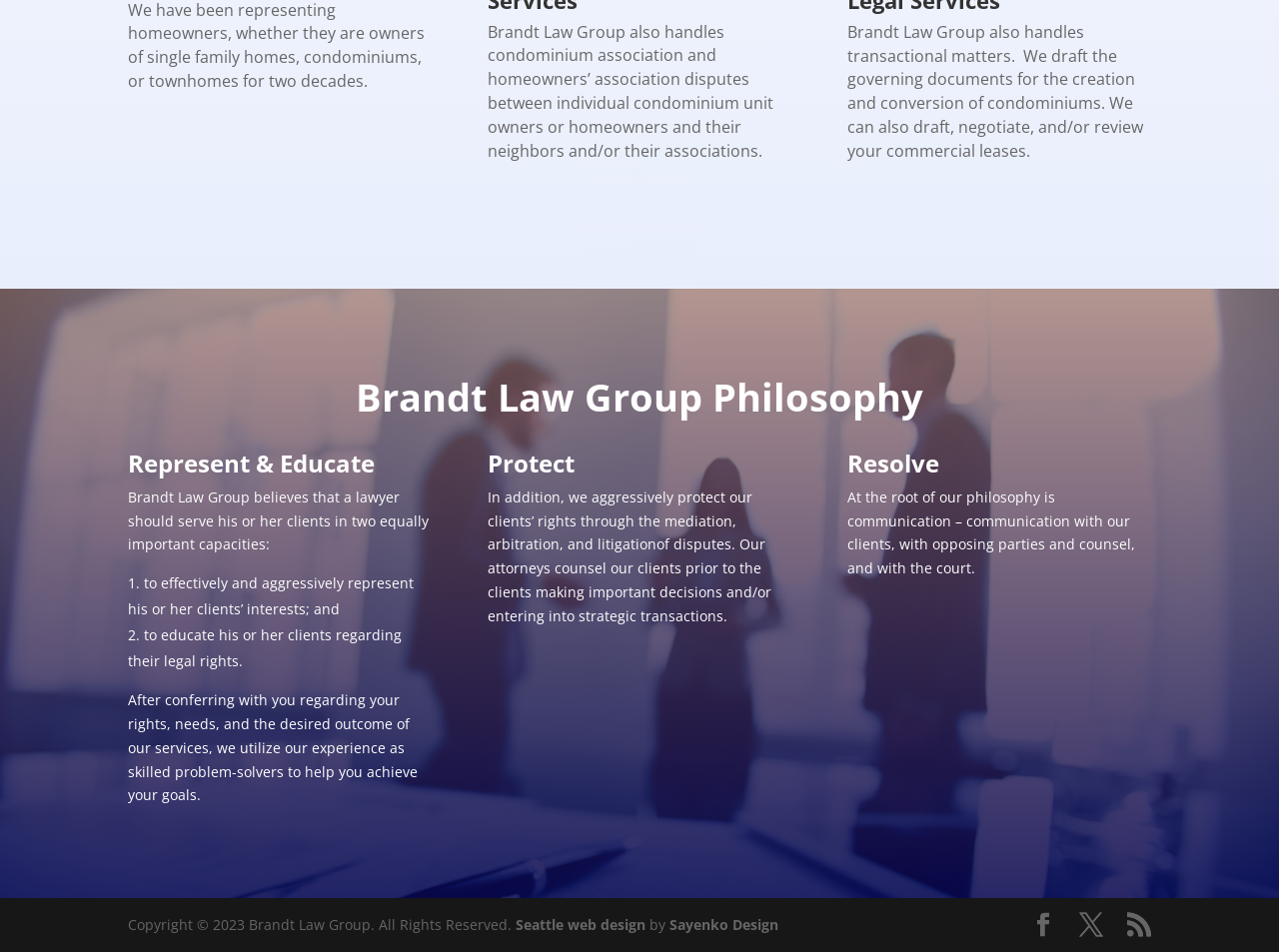With reference to the screenshot, provide a detailed response to the question below:
What is the philosophy of Brandt Law Group?

The philosophy of Brandt Law Group is represented by four headings: 'Represent & Educate', 'Protect', 'Resolve', and 'Brandt Law Group Philosophy'. These headings are scattered throughout the webpage, indicating the importance of these principles in the law group's approach.